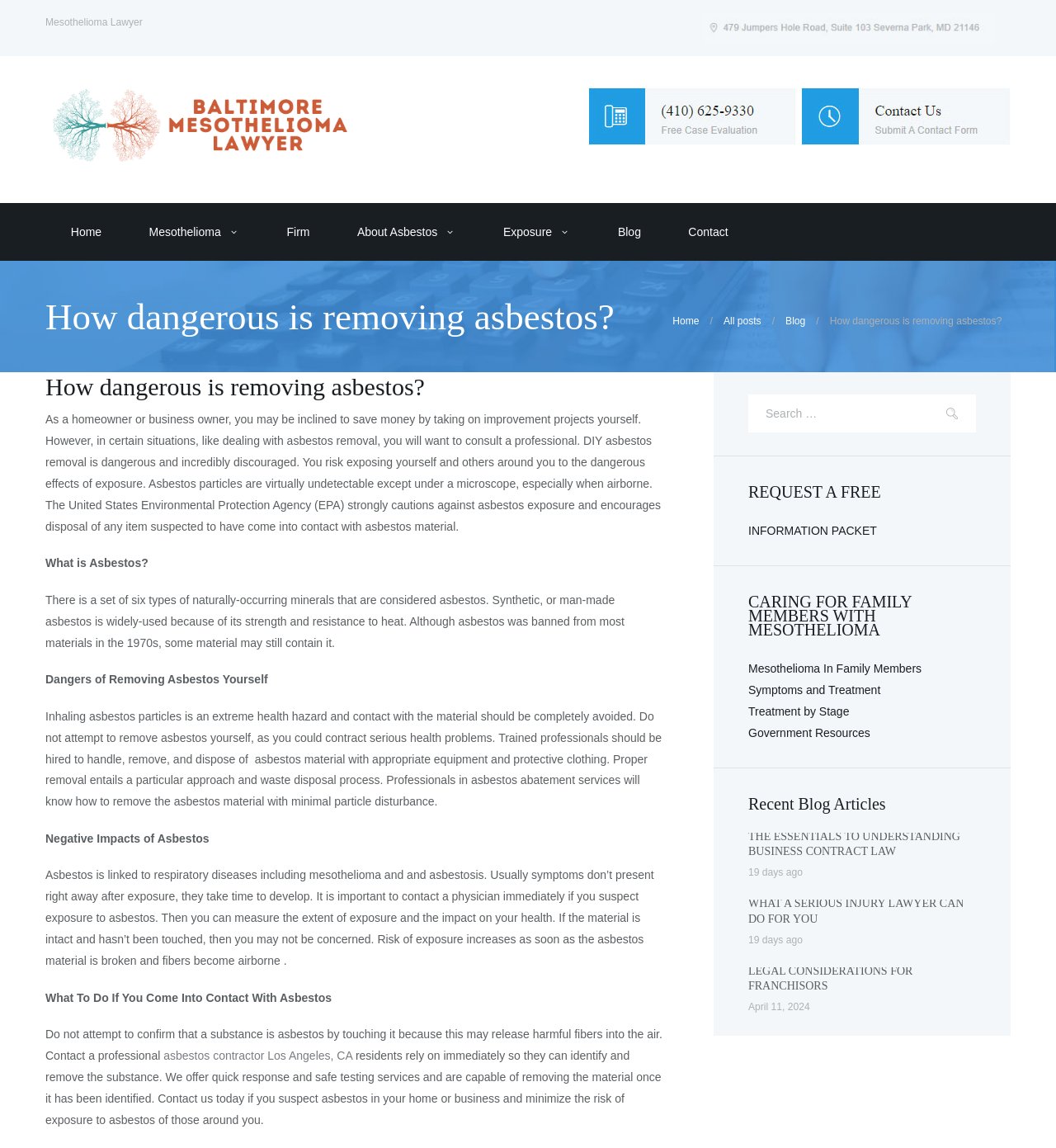Identify the bounding box coordinates of the element that should be clicked to fulfill this task: "Contact a professional asbestos contractor". The coordinates should be provided as four float numbers between 0 and 1, i.e., [left, top, right, bottom].

[0.155, 0.914, 0.334, 0.925]